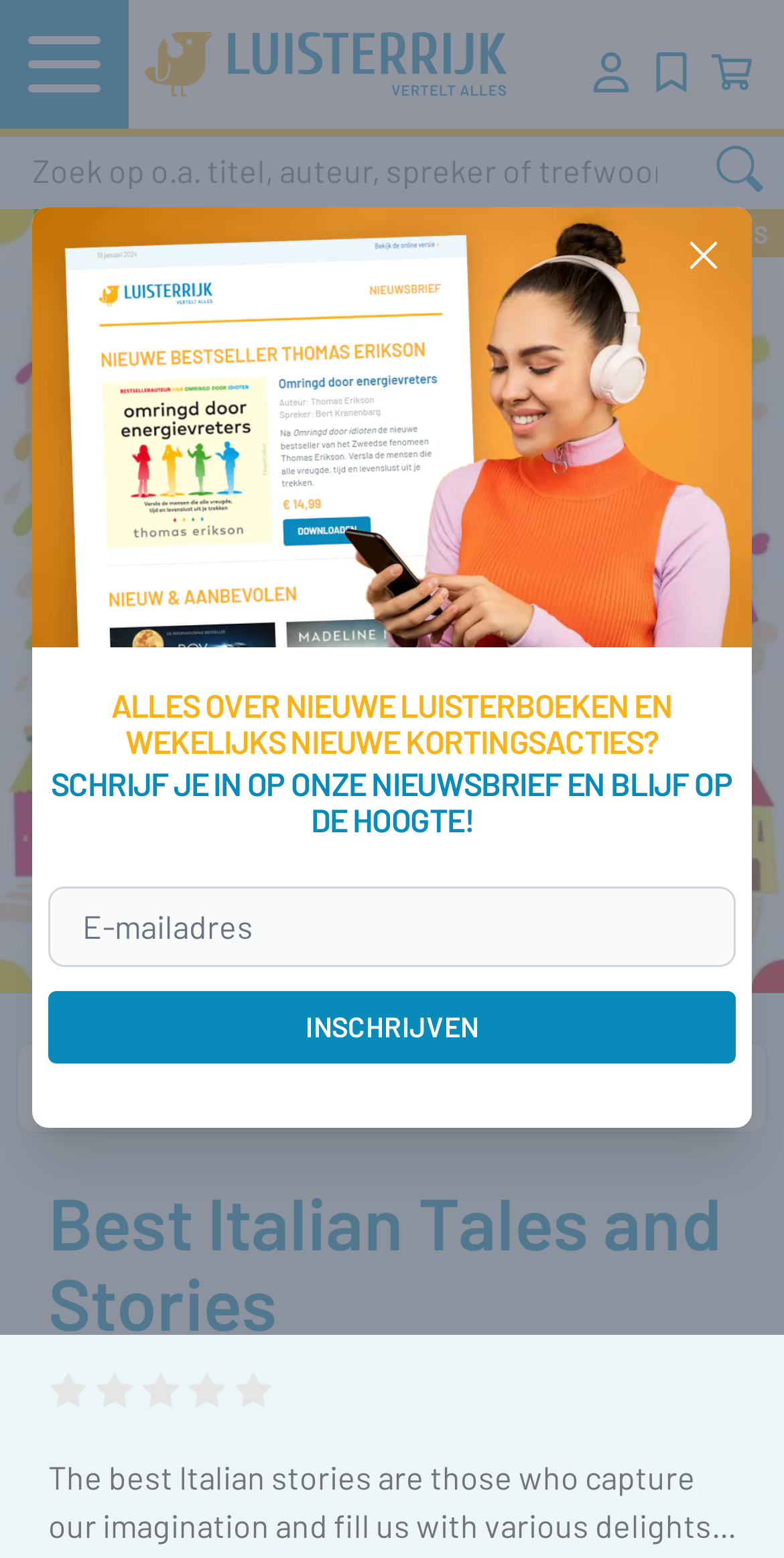Summarize the contents and layout of the webpage in detail.

This webpage appears to be a storytelling platform focused on Italian tales and stories. At the top, there is a navigation bar with links to "Luisterrijk - vertelt alles", "Inloggen", "Verlanglijst", and "Winkelmand" with accompanying icons. Below the navigation bar, there is a search box with a "Zoek" button and a "Close panel" button.

The main content area is divided into several sections. The first section has two headings, one asking about new audiobooks and weekly discounts, and the other inviting users to sign up for a newsletter. Below these headings, there is a form to input an email address and a button to subscribe.

To the right of the form, there is a link to switch the language to English. Below the form, there is a large image that spans the width of the page, likely a promotional image for the "Best Italian Tales and Stories" section.

In the next section, there is a button labeled "FRAGMENT" with an accompanying icon. Above this button, there is a heading that reads "Best Italian Tales and Stories". Below the button, there are six small images arranged horizontally, possibly representing different story categories or genres.

Finally, at the bottom of the page, there is a paragraph of text that summarizes the essence of Italian stories, which is also reflected in the meta description.